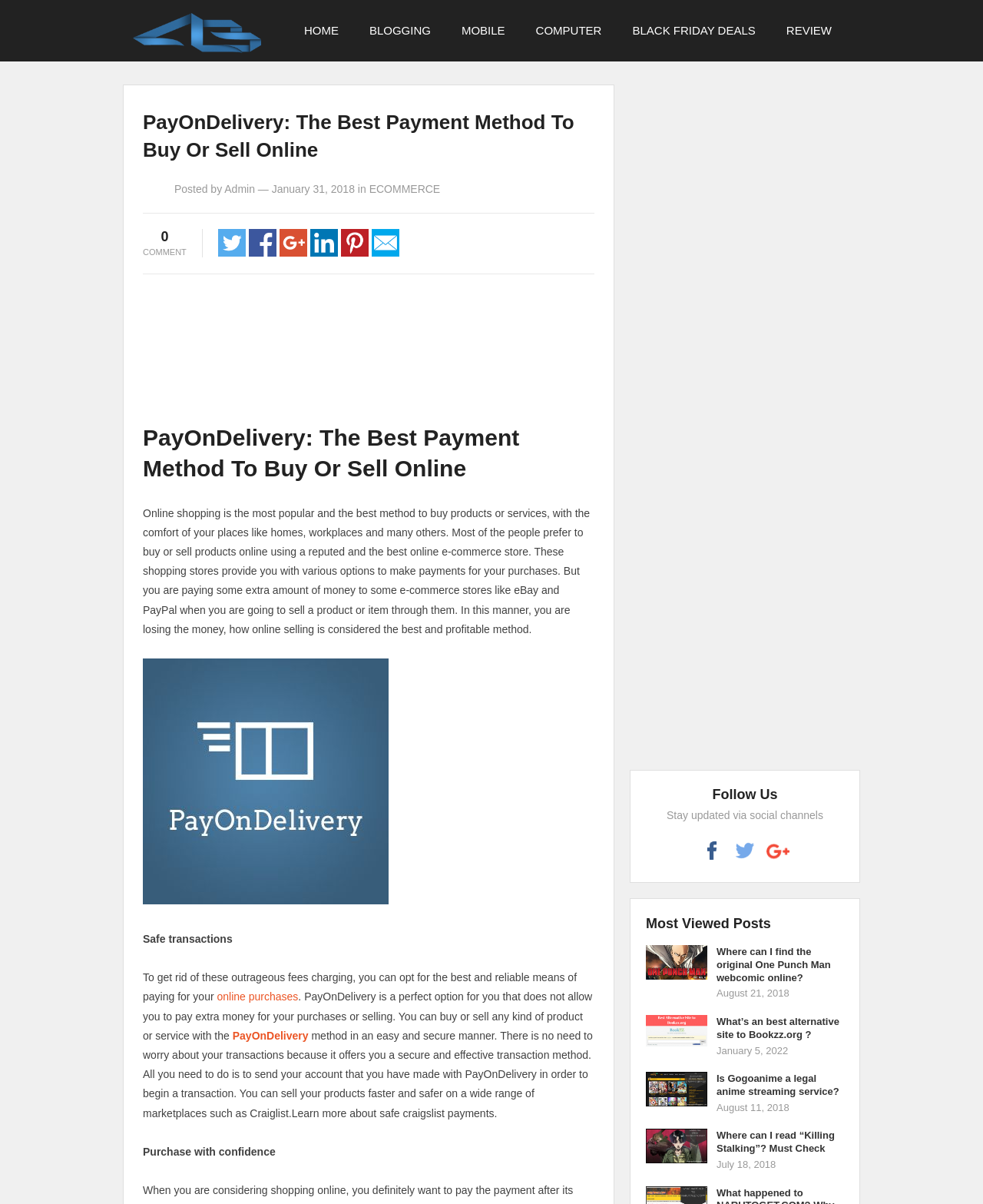Identify the bounding box coordinates for the element you need to click to achieve the following task: "Back 15 seconds". The coordinates must be four float values ranging from 0 to 1, formatted as [left, top, right, bottom].

None